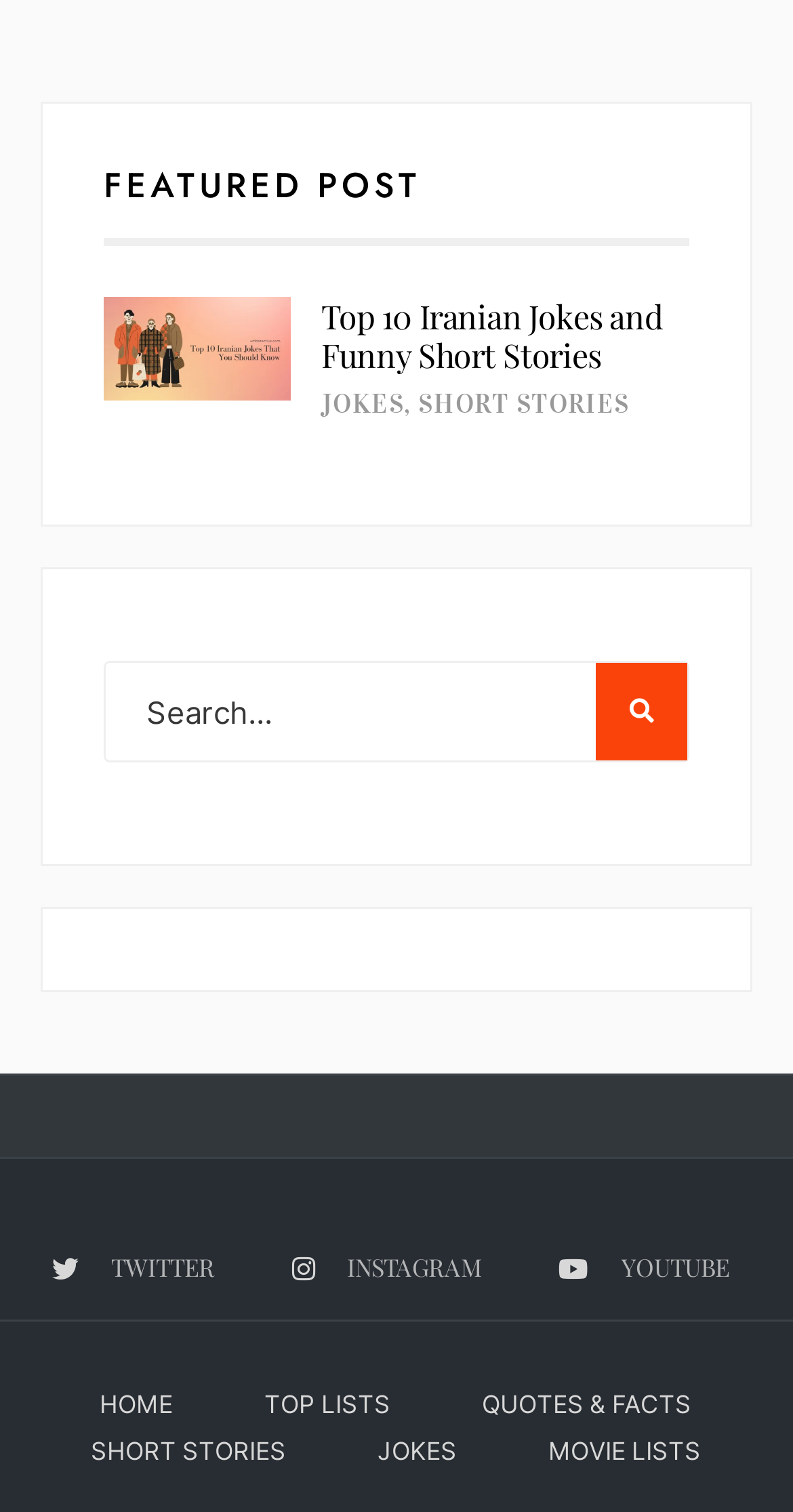What is the category of the featured post?
From the details in the image, provide a complete and detailed answer to the question.

The featured post is categorized under 'JOKES and SHORT STORIES' as indicated by the links 'JOKES' and 'SHORT STORIES' next to the post title 'Top 10 Iranian Jokes and Funny Short Stories'.